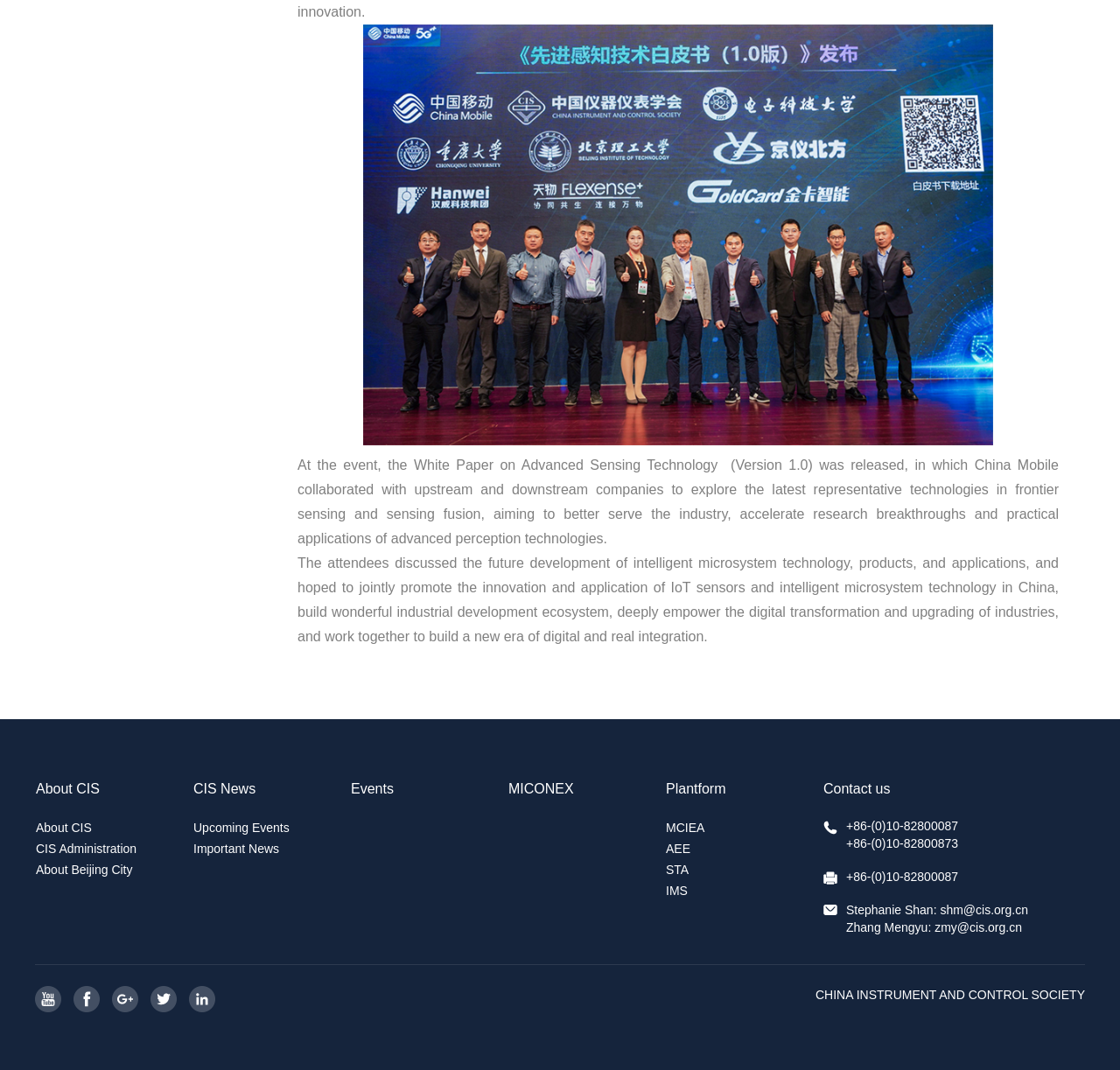Locate the bounding box coordinates of the segment that needs to be clicked to meet this instruction: "Contact us via phone +86-(0)10-82800087".

[0.755, 0.765, 0.856, 0.778]